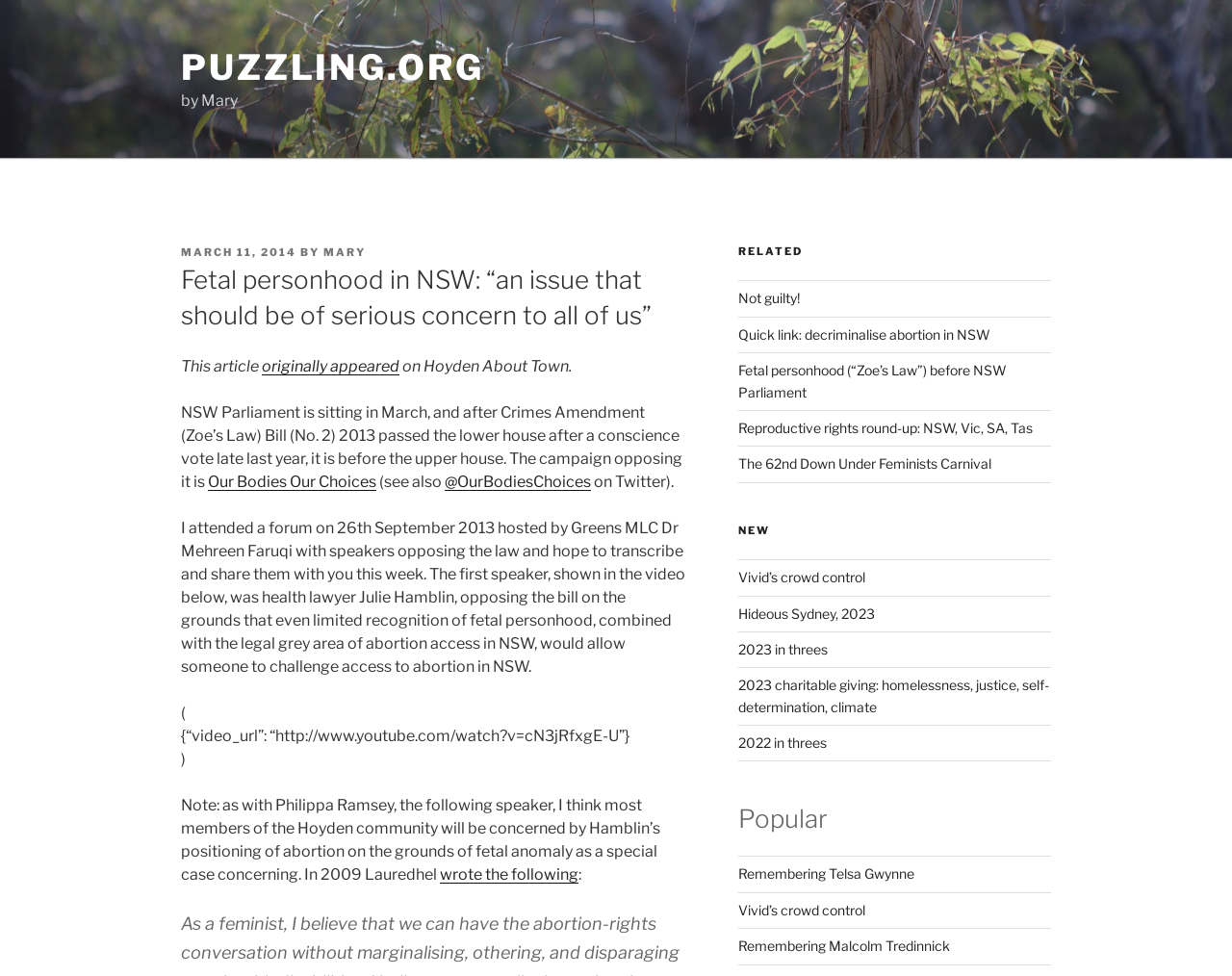Can you provide the bounding box coordinates for the element that should be clicked to implement the instruction: "Watch the video of Julie Hamblin's speech"?

[0.147, 0.744, 0.511, 0.763]